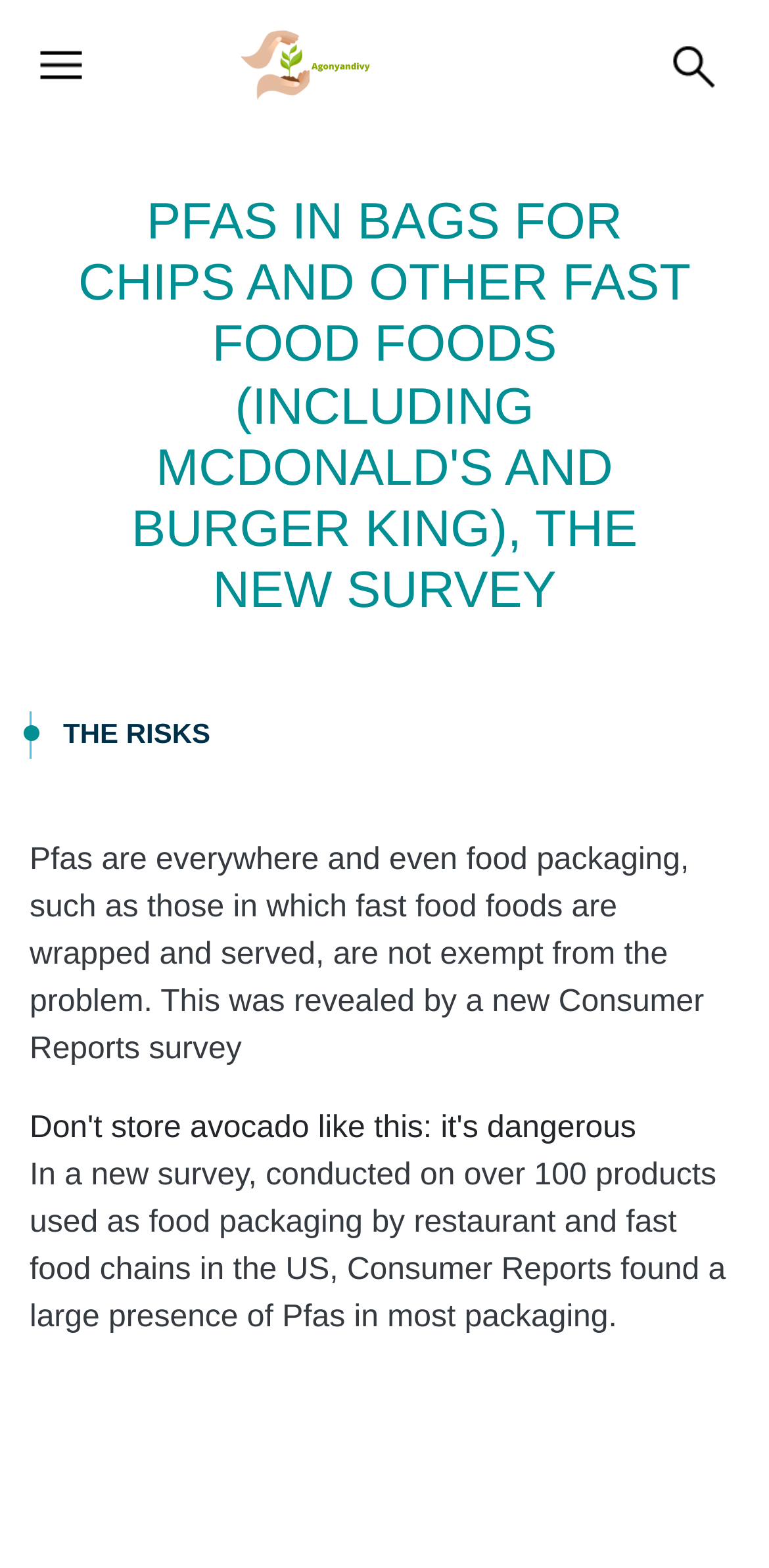Provide a brief response to the question using a single word or phrase: 
How many products were used in the survey?

Over 100